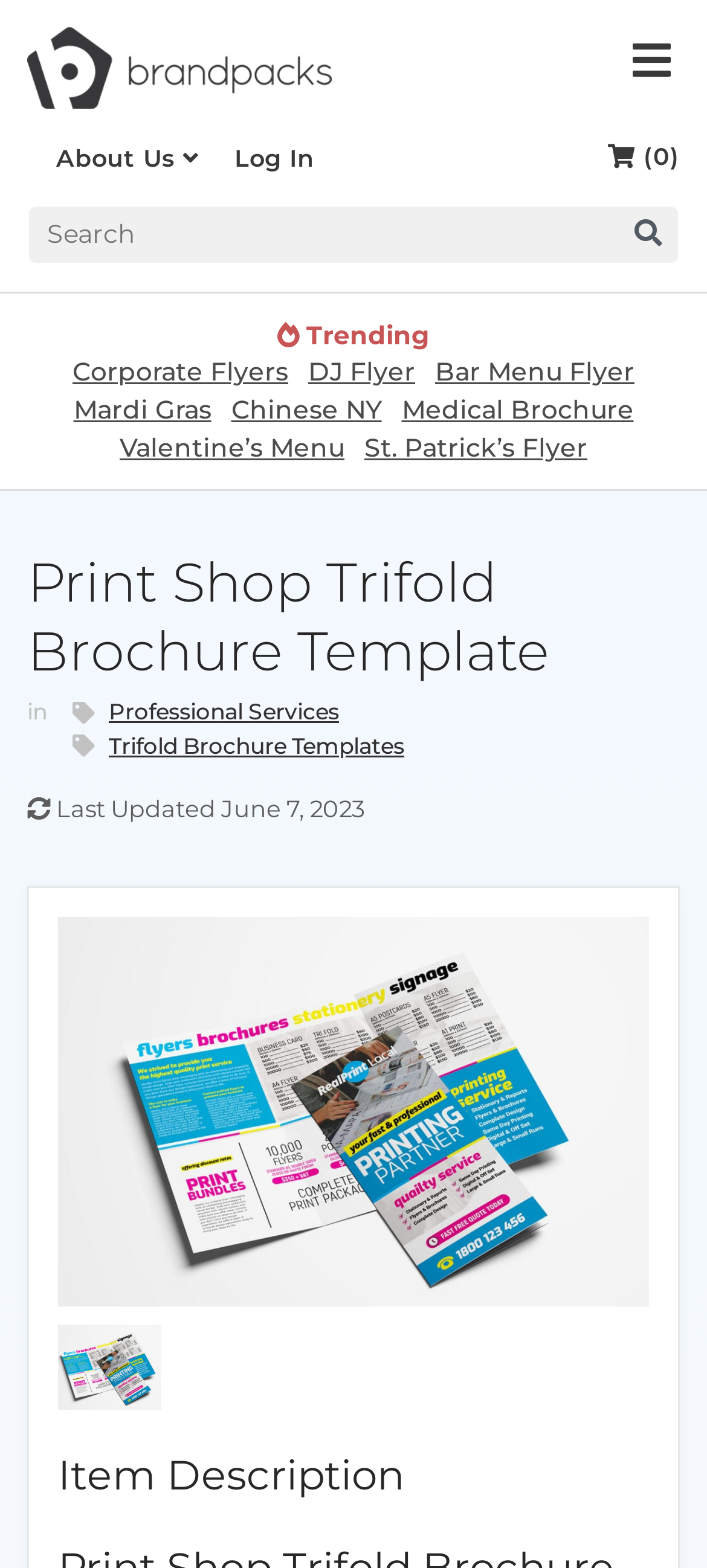What is the category of the brochure template?
Give a single word or phrase as your answer by examining the image.

Professional Services